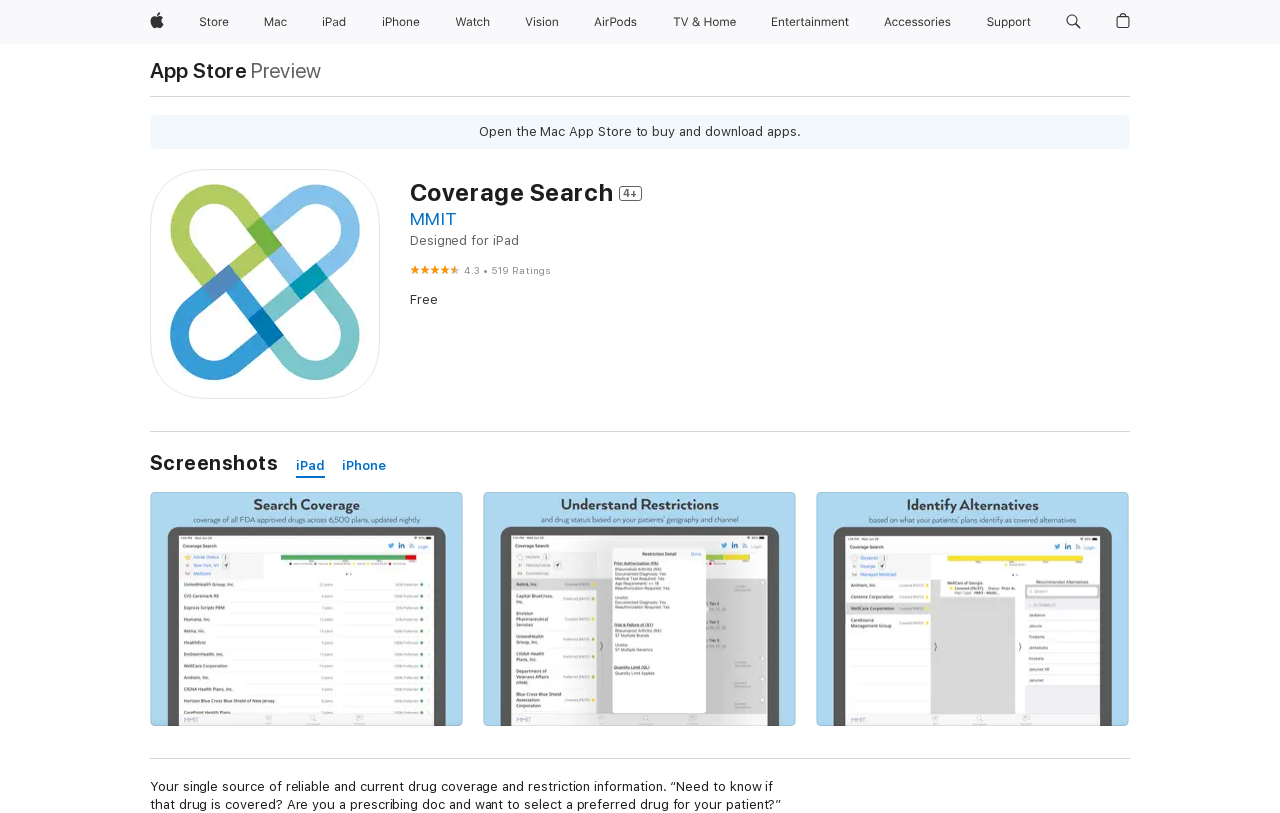Could you highlight the region that needs to be clicked to execute the instruction: "Click Apple"?

[0.111, 0.0, 0.134, 0.054]